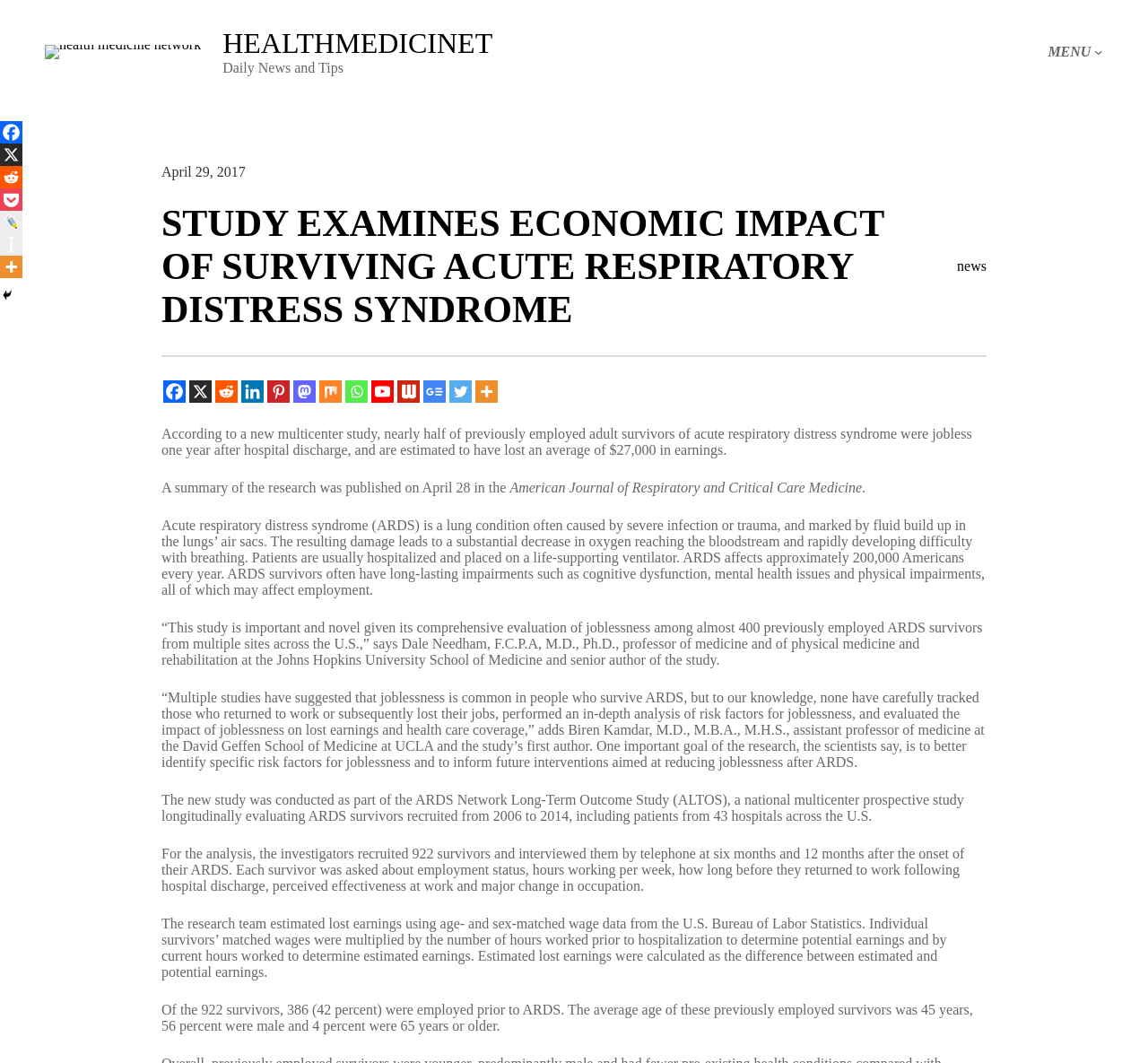What is the name of the journal where the research was published?
Using the details shown in the screenshot, provide a comprehensive answer to the question.

I determined the answer by reading the StaticText element that mentions 'American Journal of Respiratory and Critical Care Medicine' as the journal where the research was published.